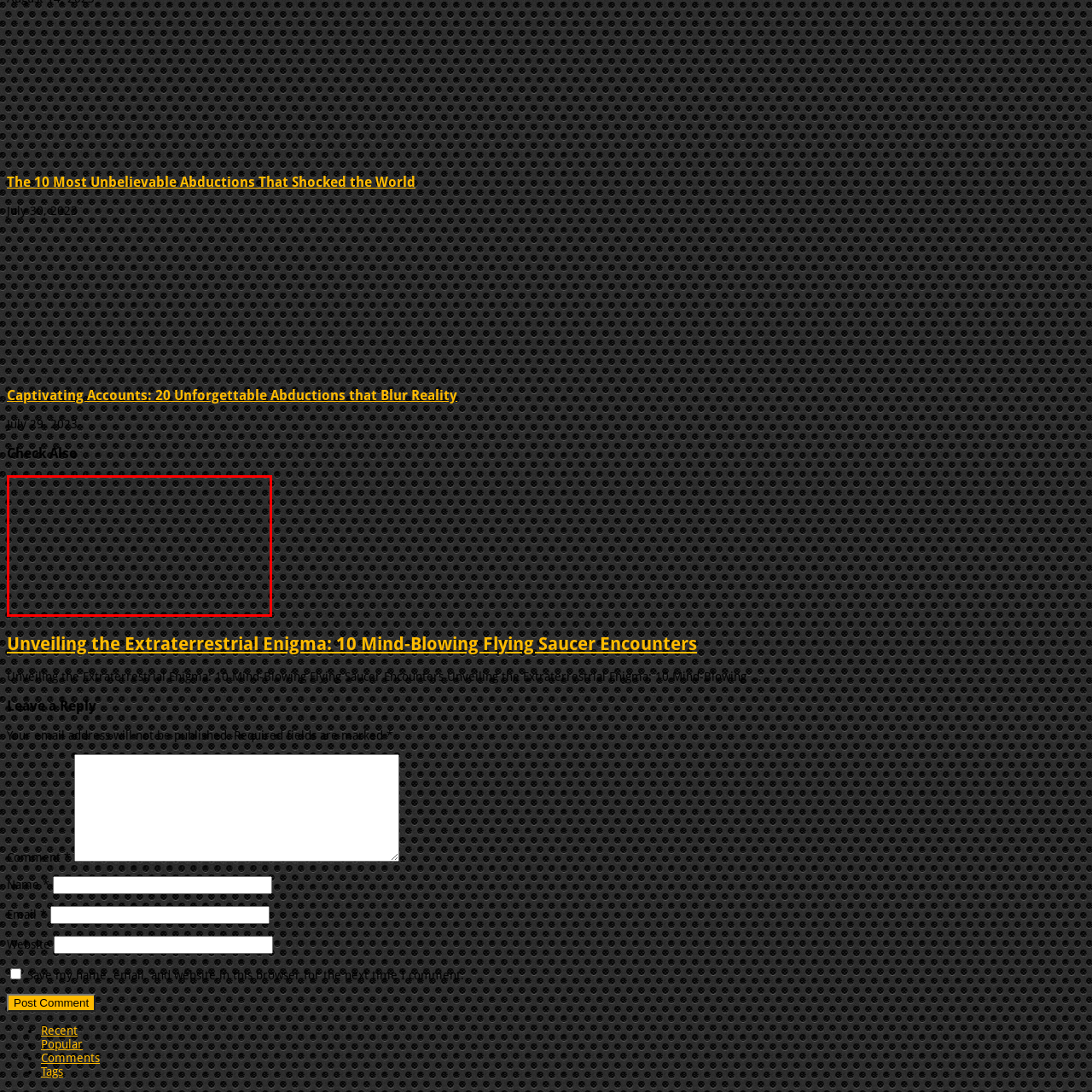Check the picture within the red bounding box and provide a brief answer using one word or phrase: What is the pattern of the circular perforations?

Repeating